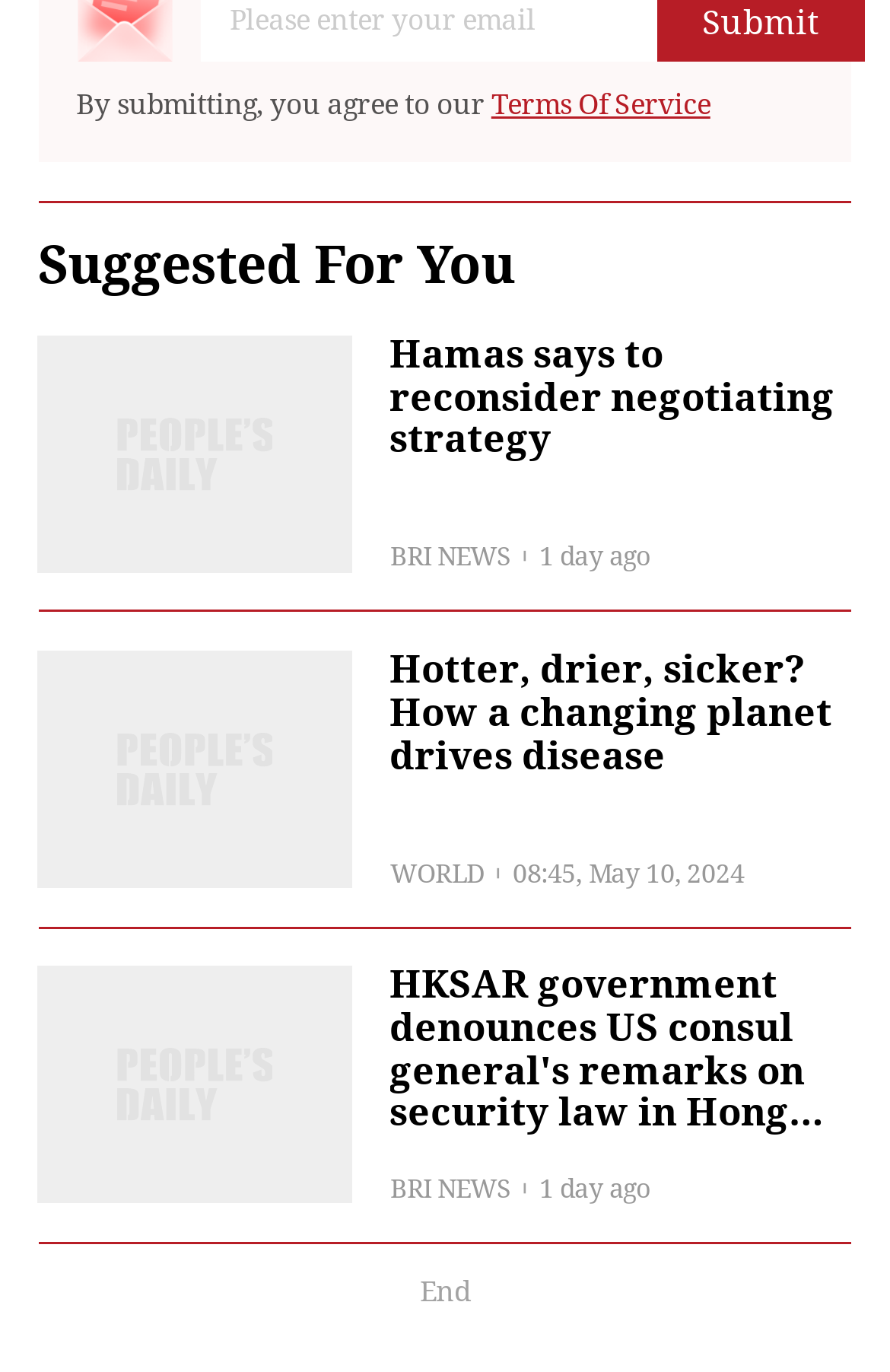What is the category of the first news article?
Kindly offer a detailed explanation using the data available in the image.

By examining the webpage, I found that the first news article has a category label 'BRI NEWS' located next to the title 'Hamas says to reconsider negotiating strategy'.